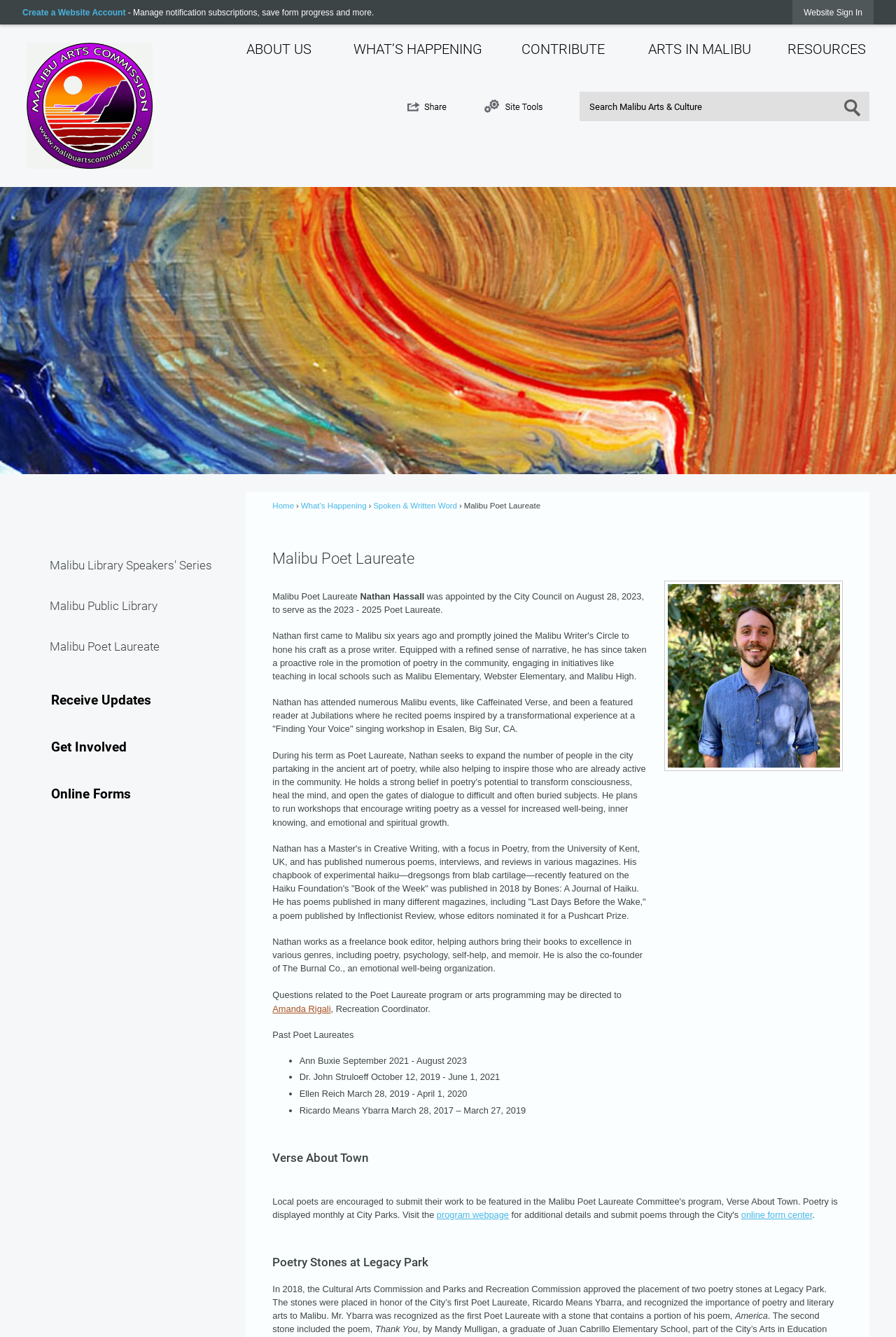Given the element description: "Arts in Malibu", predict the bounding box coordinates of this UI element. The coordinates must be four float numbers between 0 and 1, given as [left, top, right, bottom].

[0.679, 0.018, 0.842, 0.065]